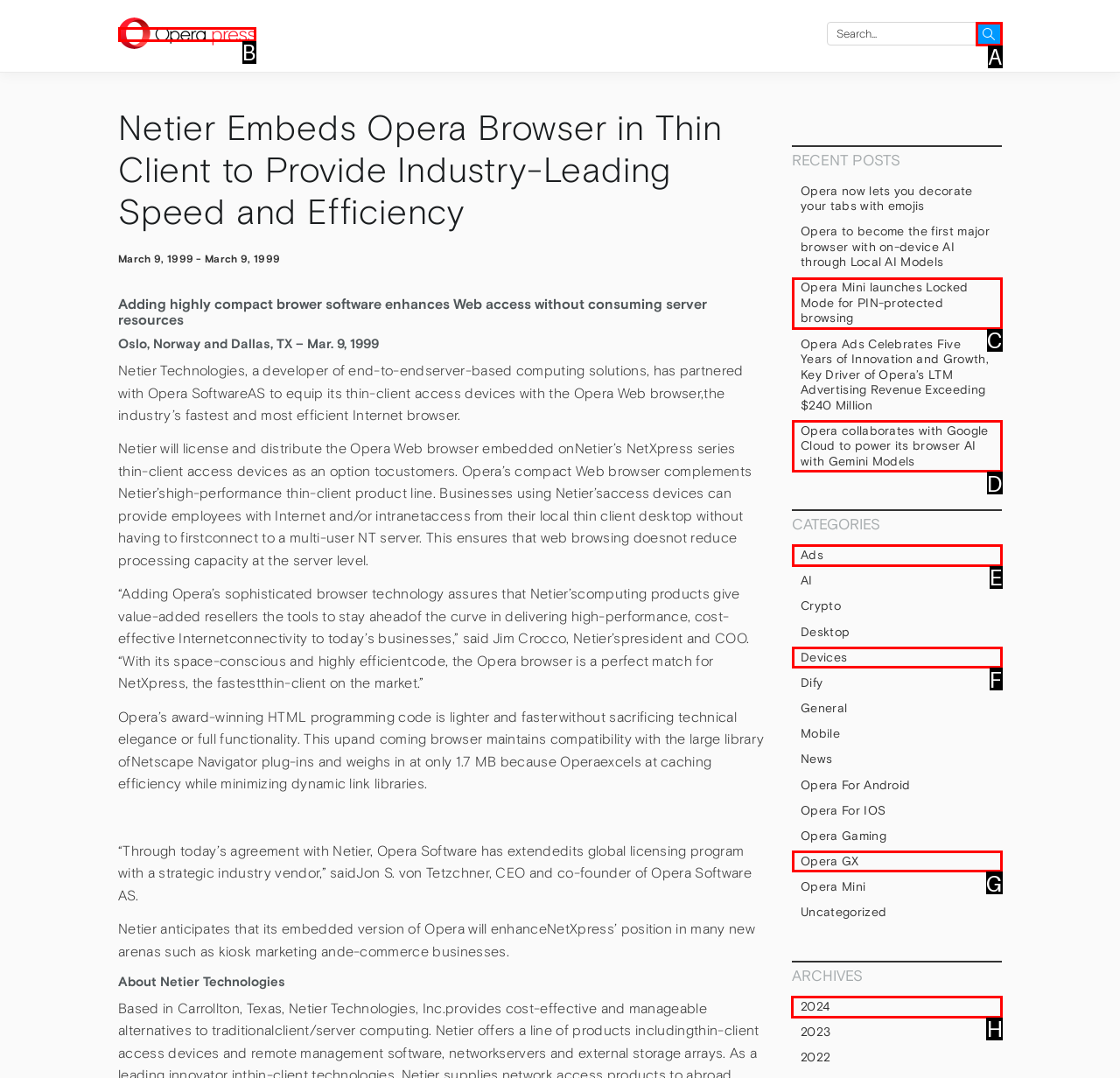To perform the task "View archives from 2024", which UI element's letter should you select? Provide the letter directly.

H